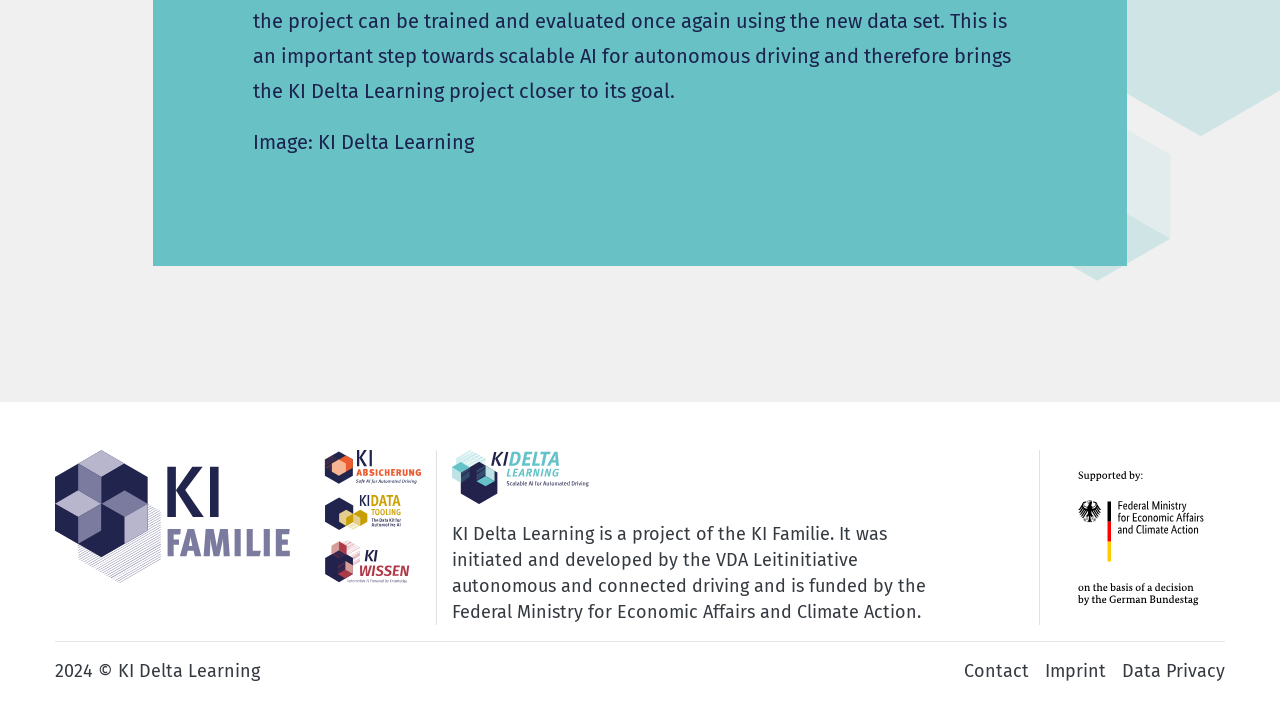Determine the bounding box coordinates for the HTML element described here: "Data Privacy".

[0.877, 0.921, 0.957, 0.952]